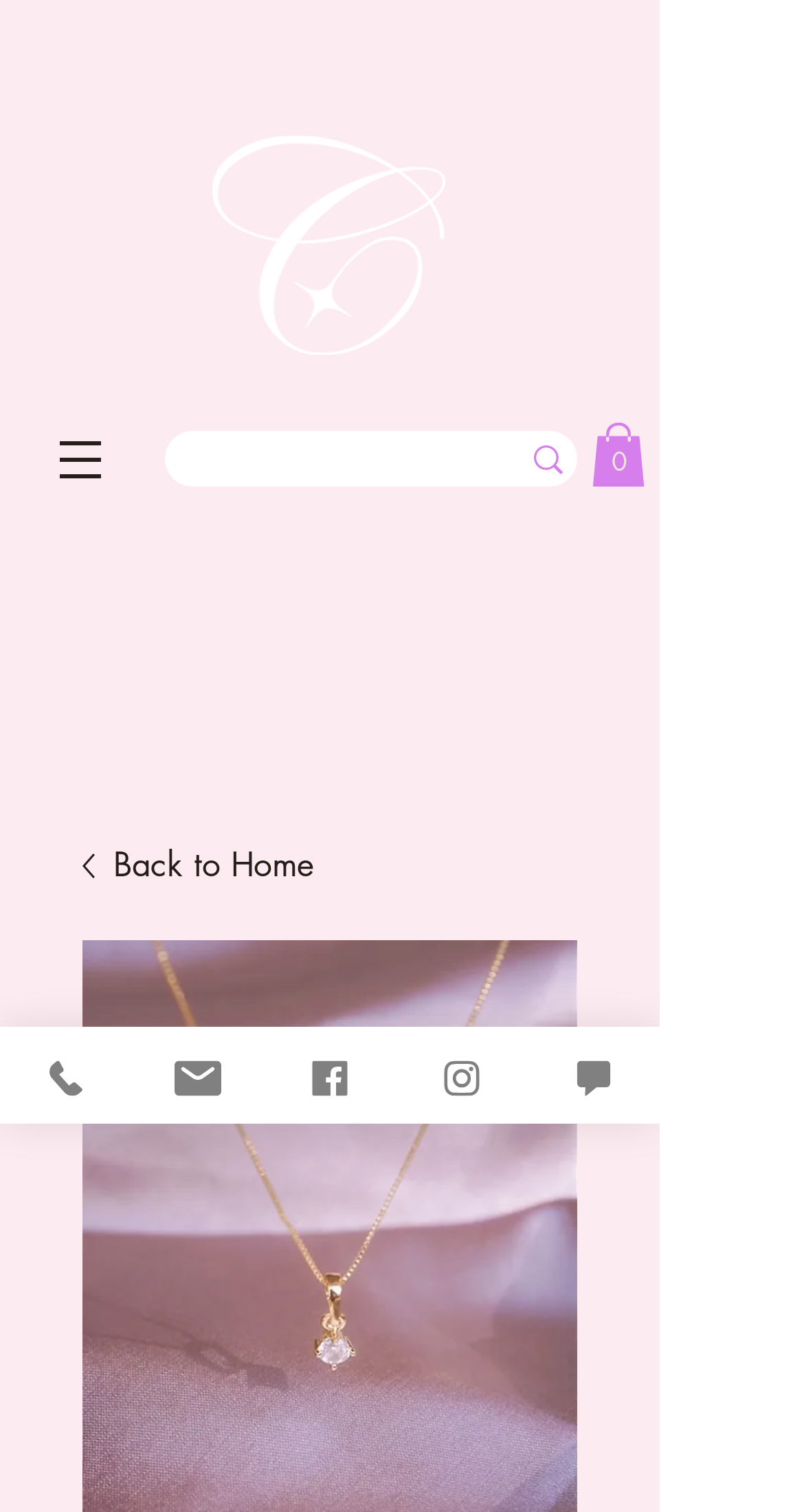Analyze the image and give a detailed response to the question:
How many navigation options are available?

There is only one navigation option available, which is 'Site'. This can be found on the top left of the webpage, and it has a dropdown menu with a 'Back to Home' option.